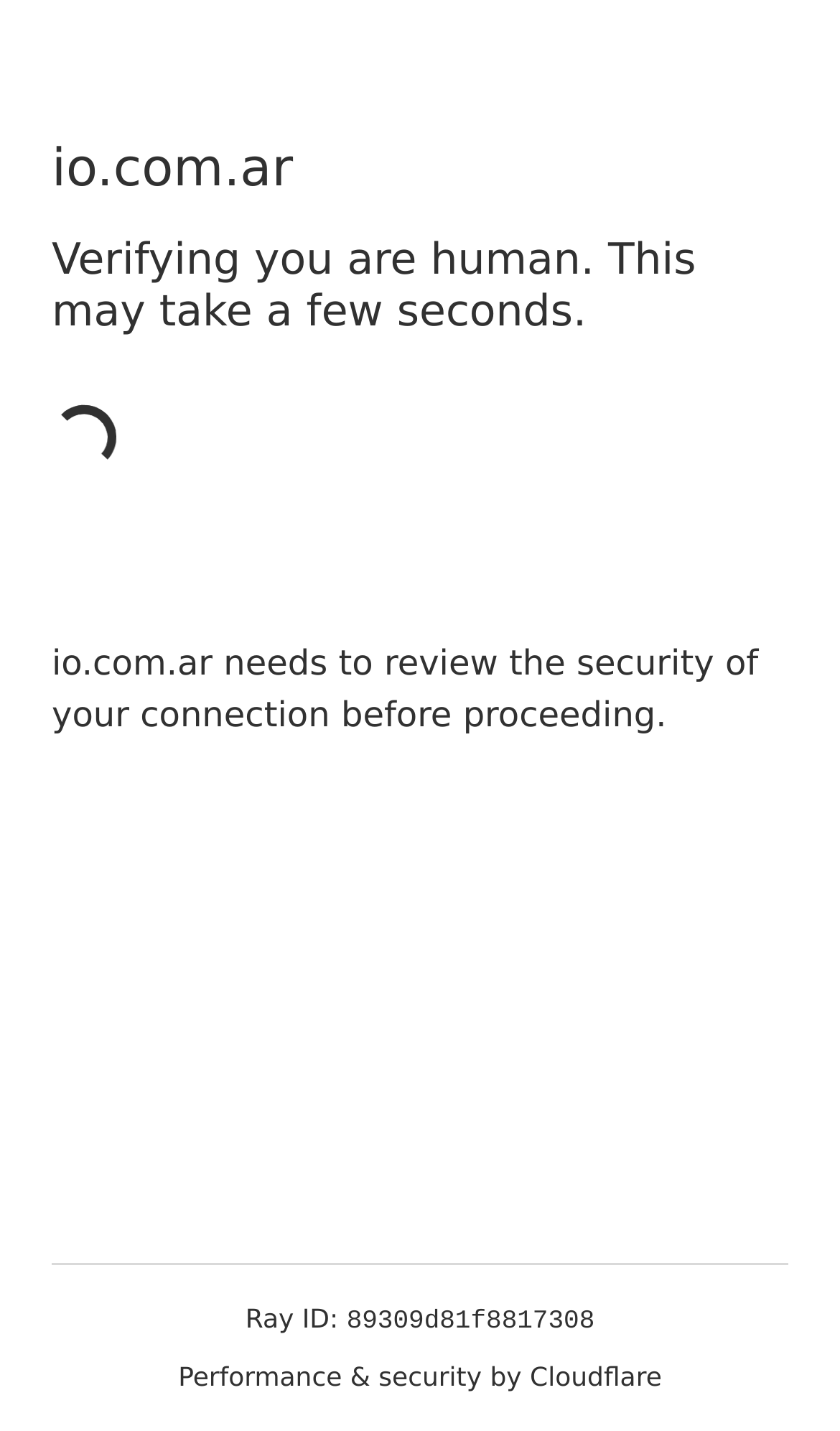What is the purpose of the current page?
Please give a detailed and elaborate answer to the question.

The heading element on the page states 'Verifying you are human. This may take a few seconds.' This suggests that the purpose of the current page is to verify that the user is a human and not a bot.